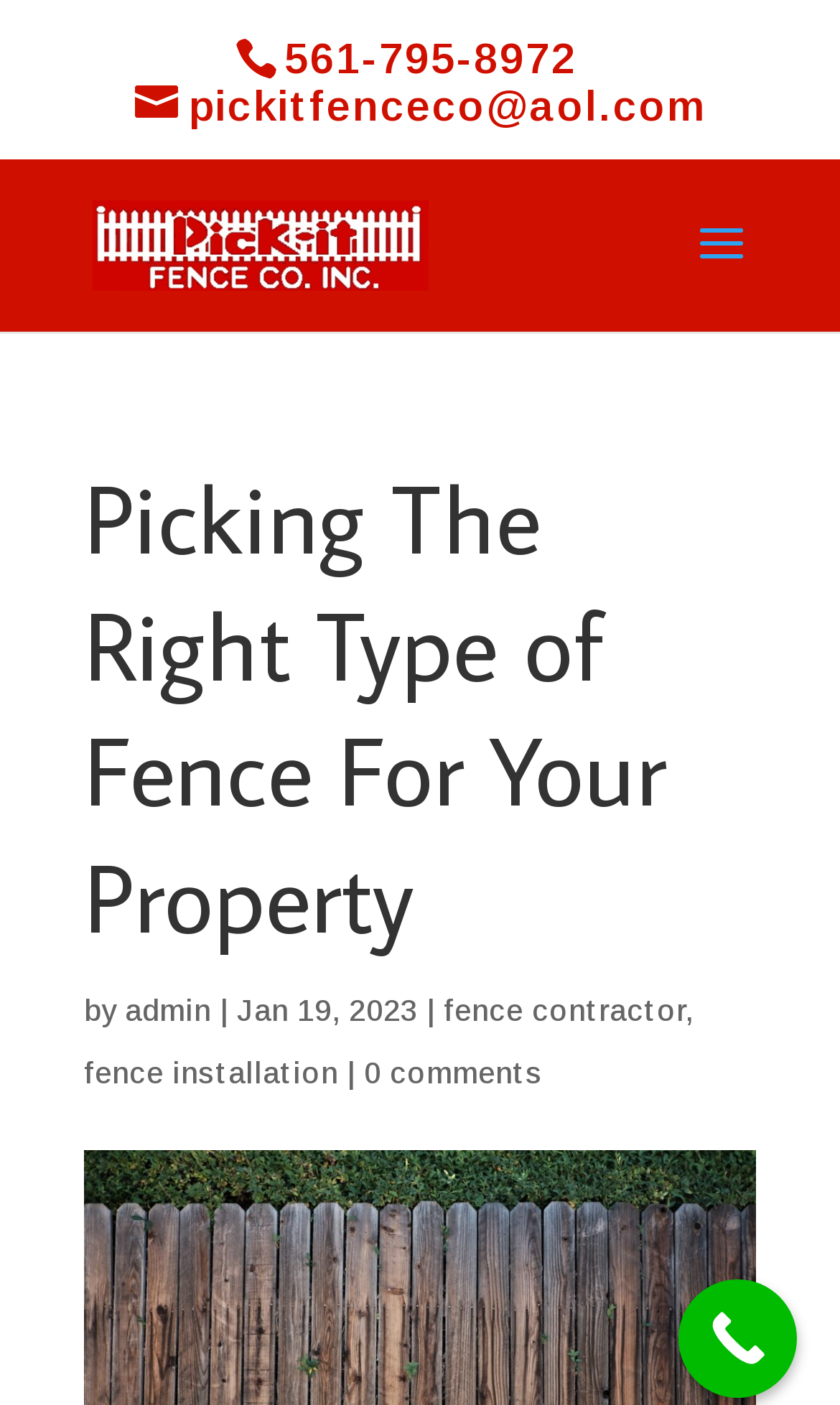Determine the heading of the webpage and extract its text content.

Picking The Right Type of Fence For Your Property